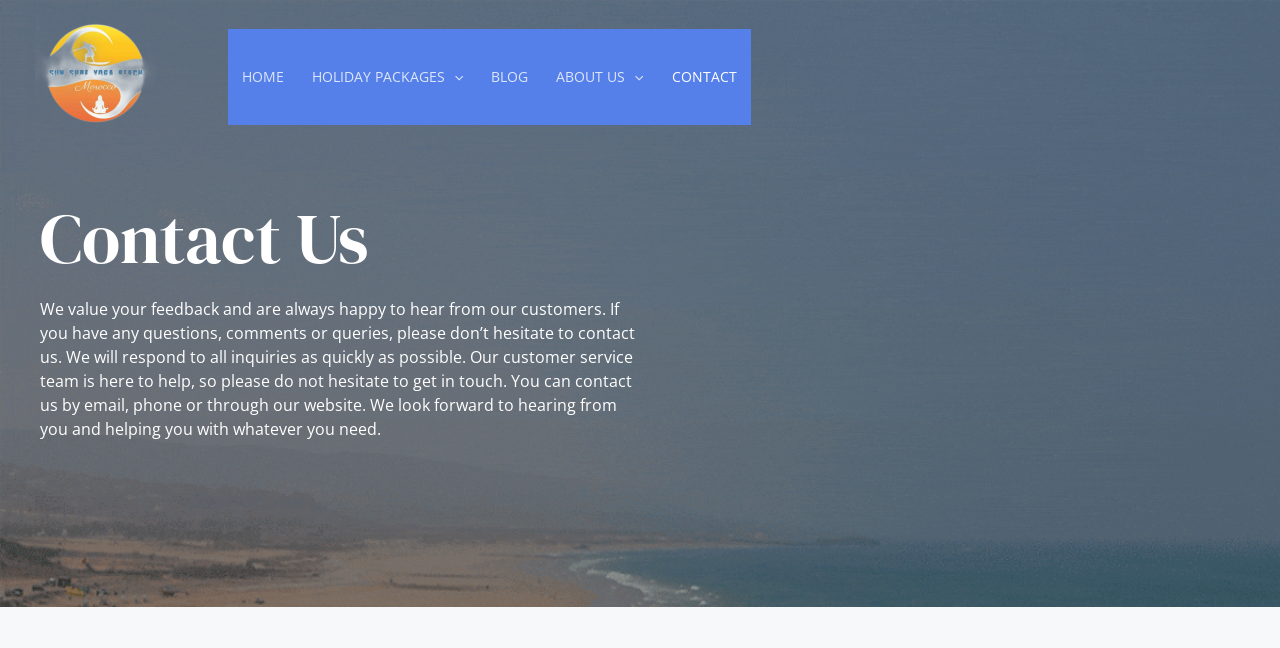What are the main sections of the website?
Please use the image to provide a one-word or short phrase answer.

Home, Holiday Packages, Blog, About Us, Contact